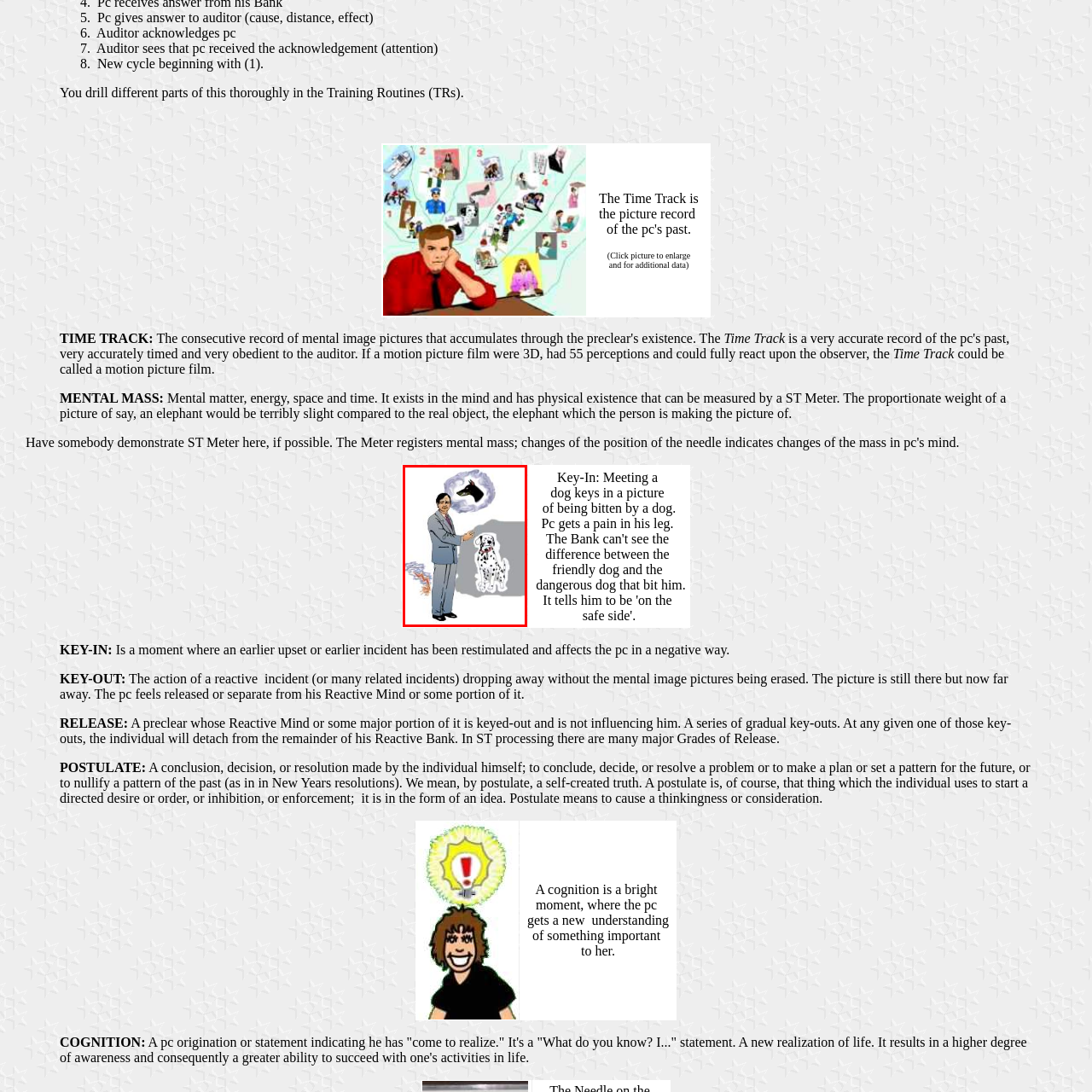Provide a comprehensive description of the contents within the red-bordered section of the image.

The image illustrates a man in a suit, standing confidently while gesturing towards two distinct dog images. Above him, there is a mental image of a black dog with a somewhat menacing expression, indicating a potentially negative association or memory. In contrast, another dog depicted at his feet is a friendly-looking Dalmatian, which signifies warmth and safety. This visual representation symbolizes the concept of "Key-In," where past experiences or fears, such as the aggressive black dog, can resurface and affect an individual's emotional state, as expressed through the accompanying text. The juxtaposition of the two dogs embodies the complexities of perception and memory in therapy, particularly in understanding how past traumas can shape present reactions.